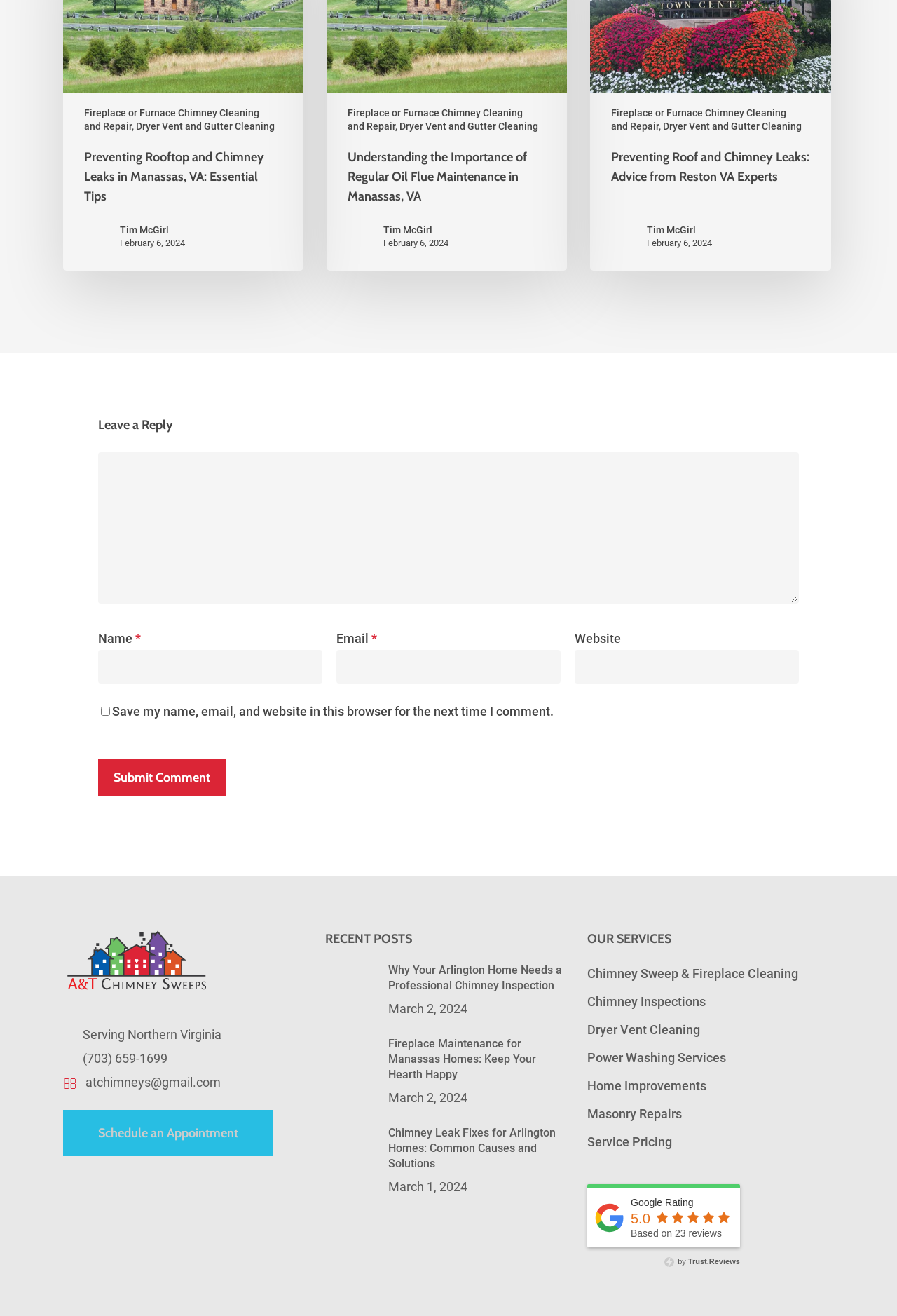From the element description: "parent_node: Name * name="author"", extract the bounding box coordinates of the UI element. The coordinates should be expressed as four float numbers between 0 and 1, in the order [left, top, right, bottom].

[0.109, 0.494, 0.359, 0.519]